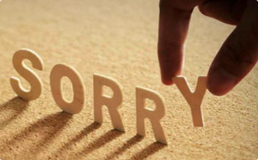Explain in detail what you see in the image.

The image depicts the word "SORRY" formed by light-colored letters arranged on a textured surface, likely sand or a similarly textured backdrop. A hand is seen delicately pinching the letter "Y," as if about to adjust its position, which adds a sense of movement and intention to the composition. The lighting casts soft shadows behind the letters, enhancing their three-dimensional effect and emphasizing the emotional weight of the word. This visual representation speaks to themes of apology, reflection, and humility, capturing a moment of vulnerability and the desire to make amends.